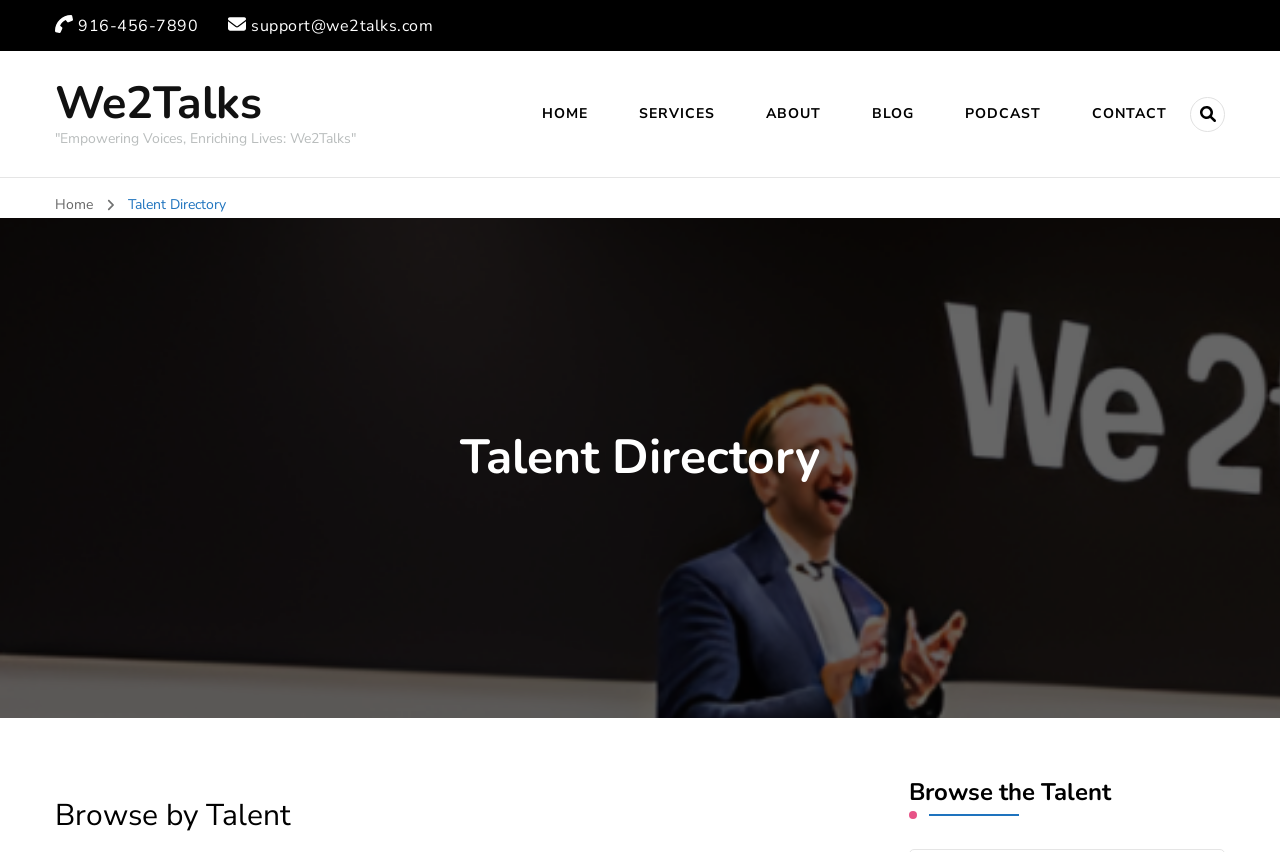What is the purpose of the search button?
From the screenshot, supply a one-word or short-phrase answer.

To open search